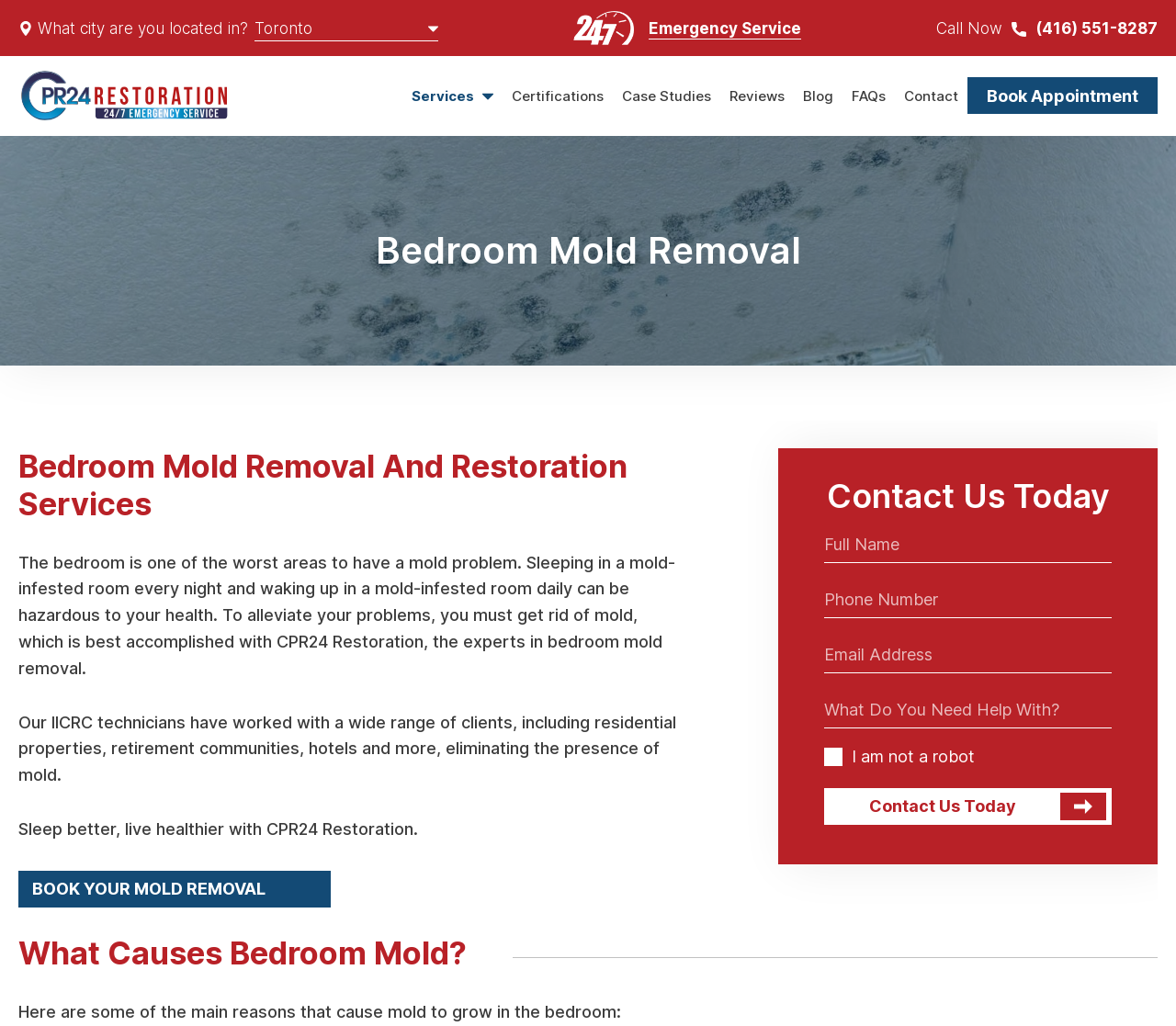Can you identify and provide the main heading of the webpage?

Bedroom Mold Removal